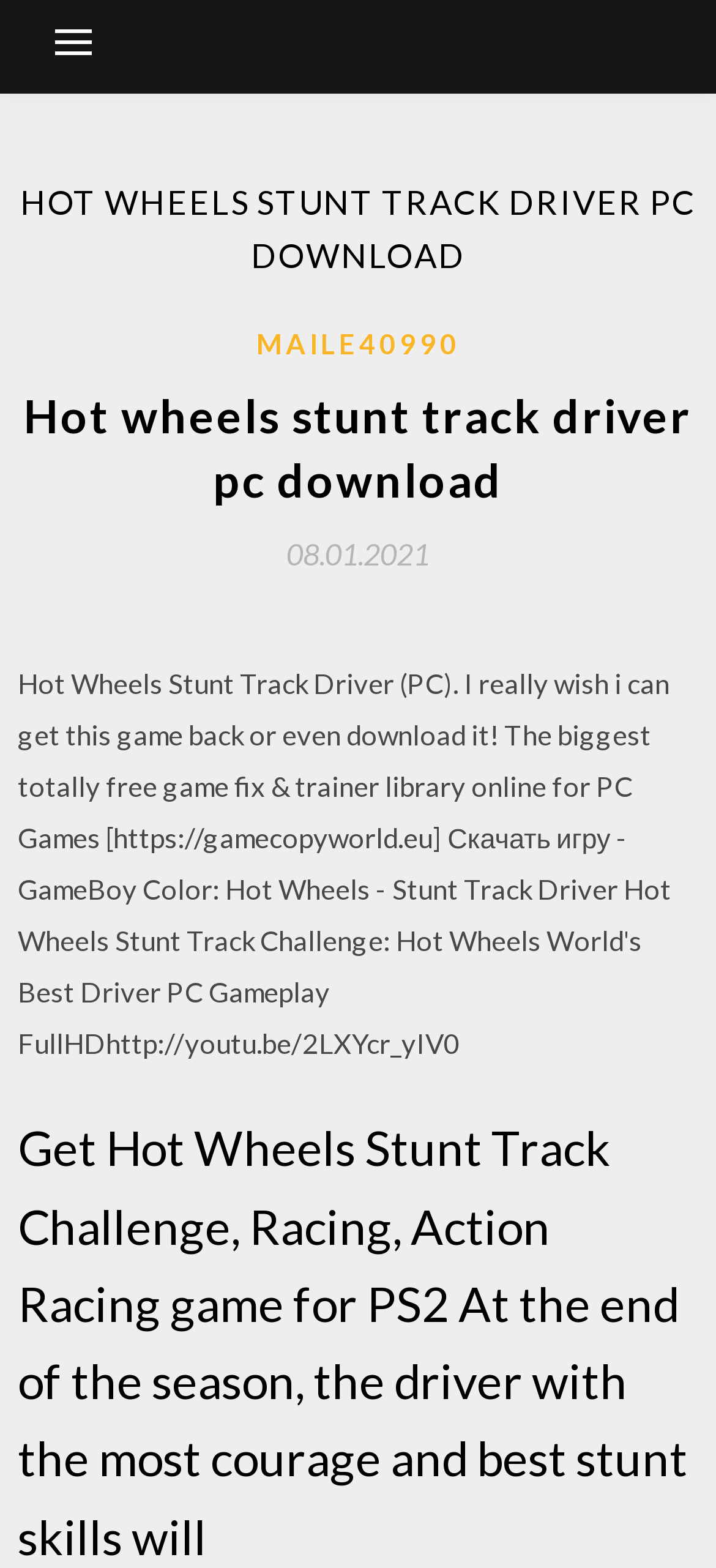What is the text of the main heading?
Answer the question with a single word or phrase, referring to the image.

HOT WHEELS STUNT TRACK DRIVER PC DOWNLOAD